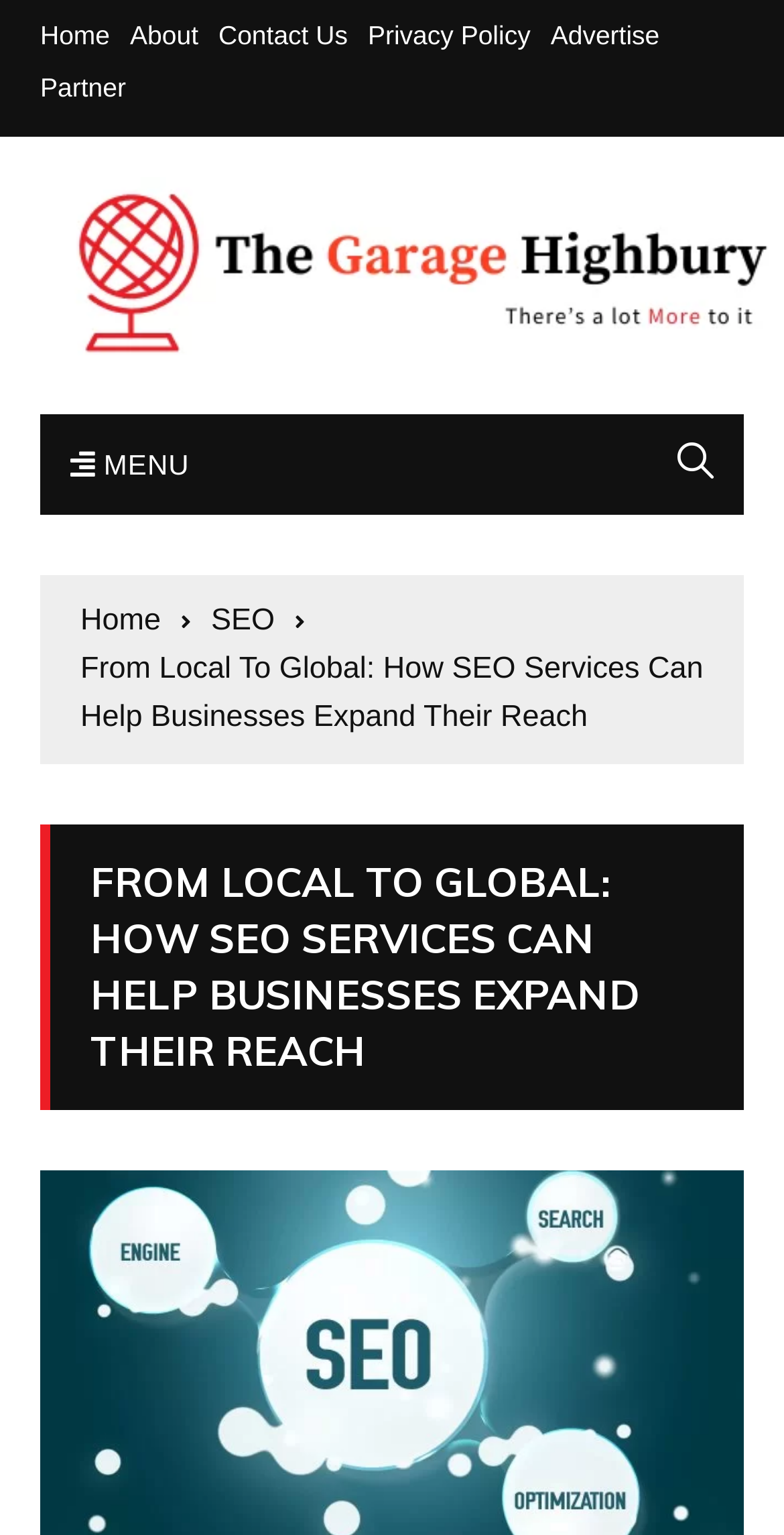Please mark the clickable region by giving the bounding box coordinates needed to complete this instruction: "go to home page".

[0.051, 0.014, 0.166, 0.031]